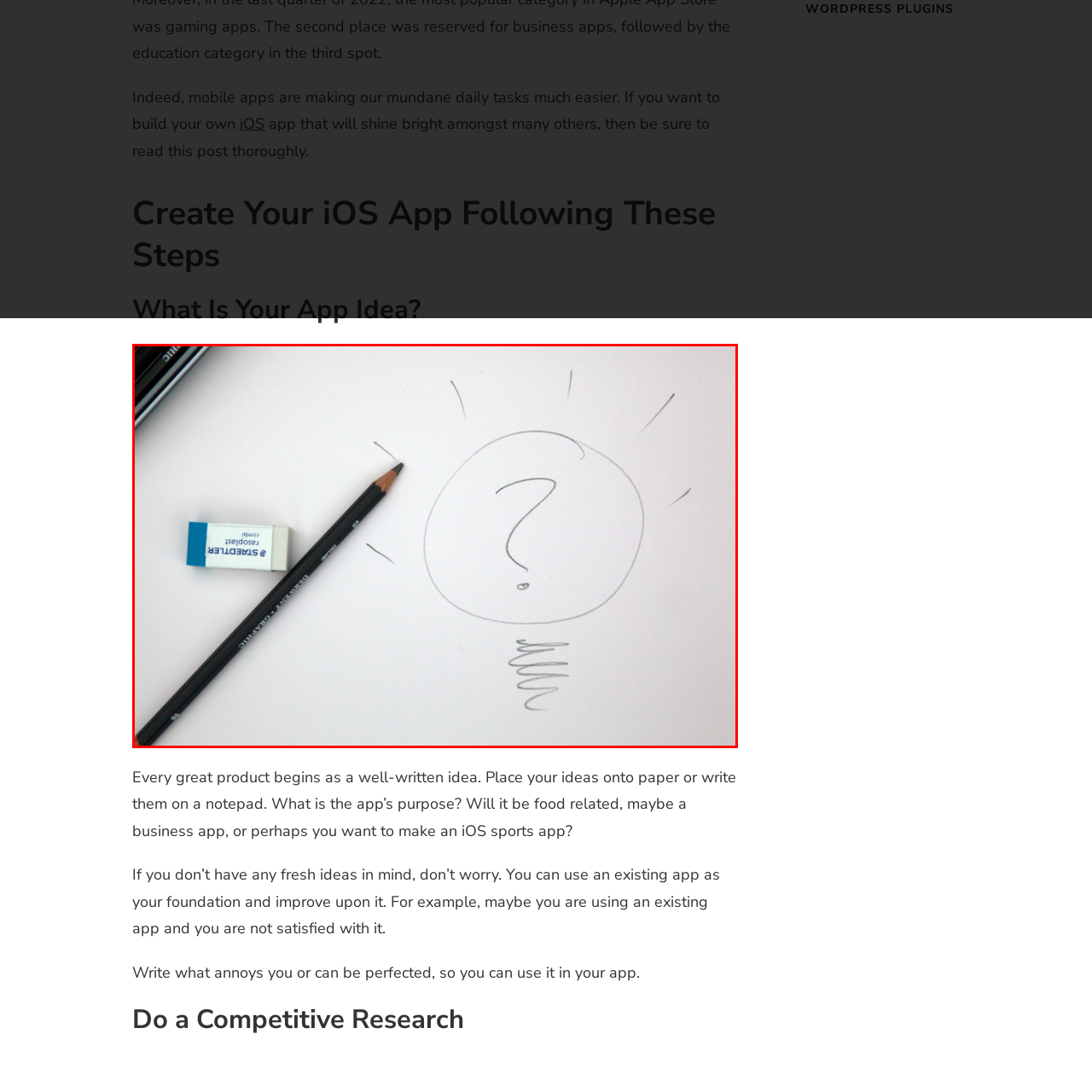Observe the image framed by the red bounding box and present a detailed answer to the following question, relying on the visual data provided: What is the purpose of the eraser?

The small eraser accompanying the sharpened black pencil suggests the iterative process of writing, drawing, and refining ideas, emphasizing the importance of revising and perfecting app concepts.